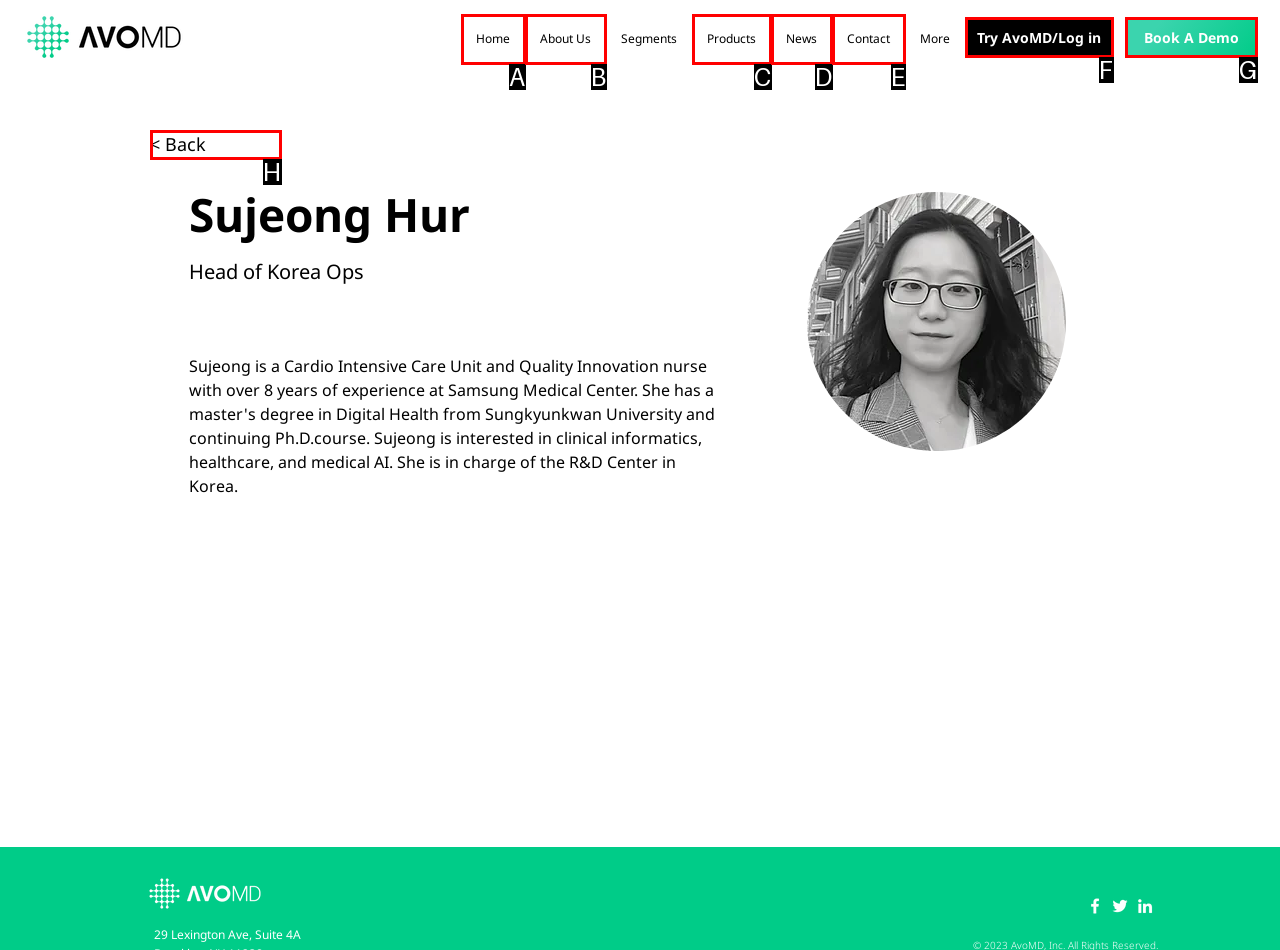Select the letter that aligns with the description: About Us. Answer with the letter of the selected option directly.

B